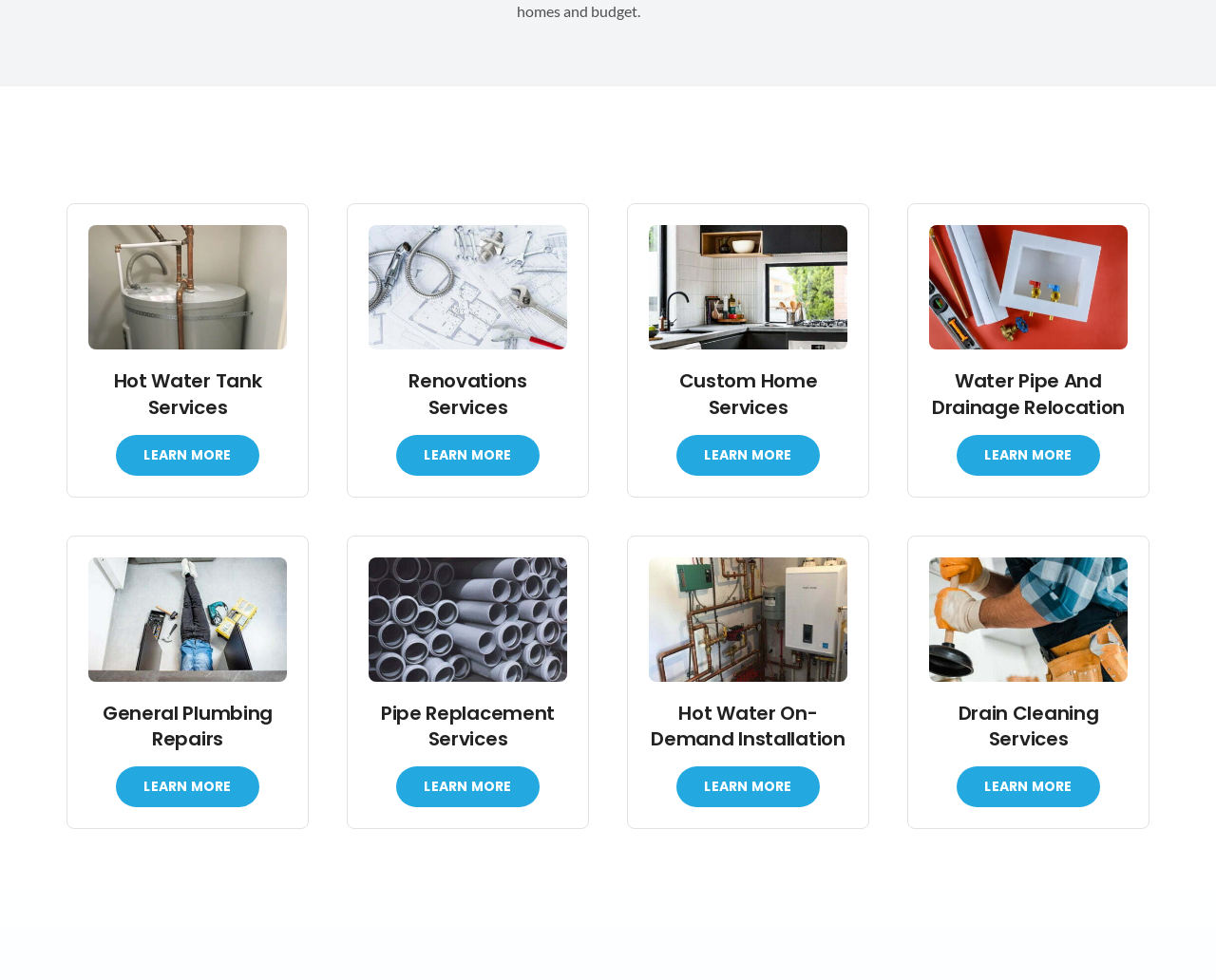Find the bounding box coordinates of the element to click in order to complete this instruction: "Learn more about Drain Cleaning Services". The bounding box coordinates must be four float numbers between 0 and 1, denoted as [left, top, right, bottom].

[0.787, 0.782, 0.904, 0.824]